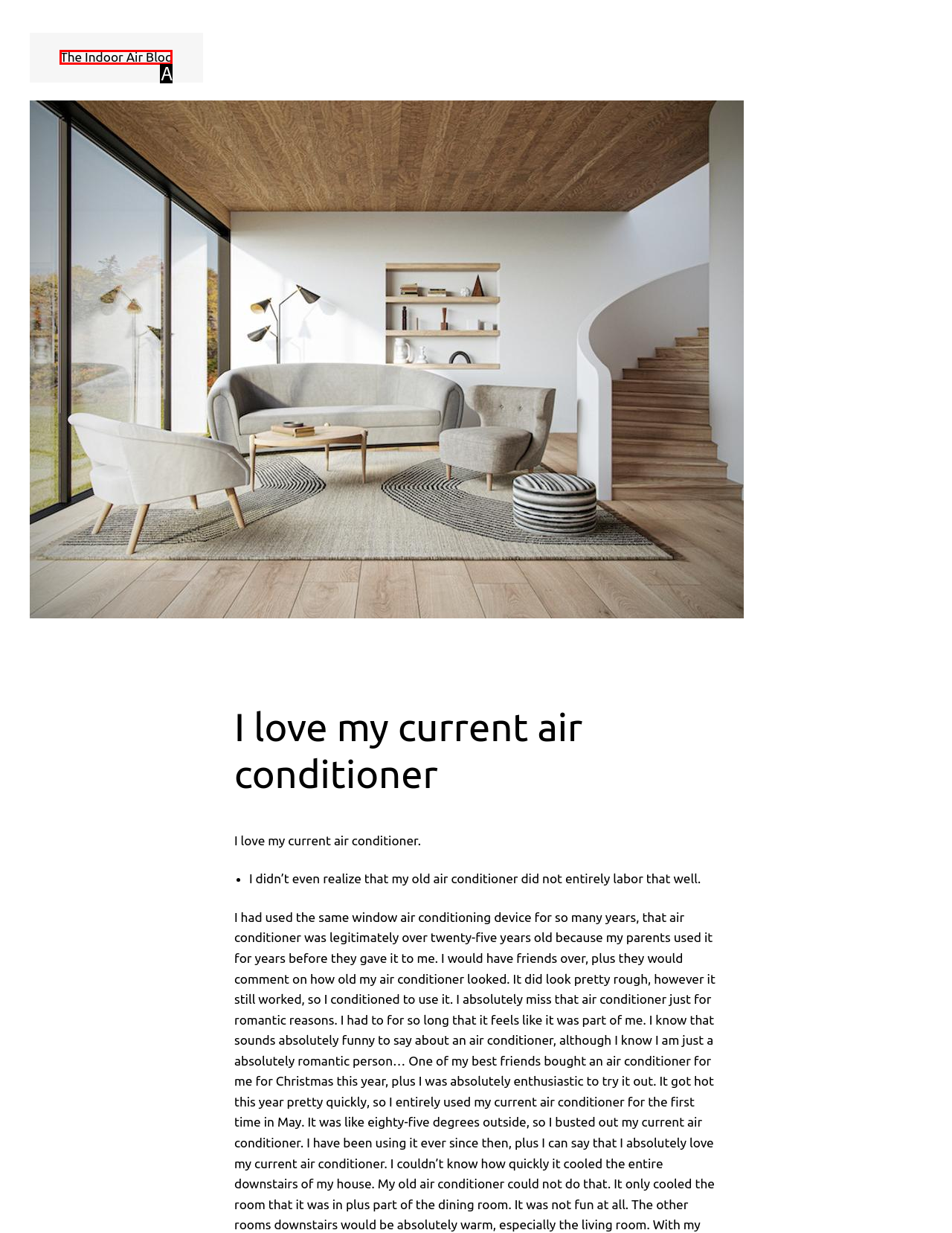Which lettered option matches the following description: The Indoor Air Blog
Provide the letter of the matching option directly.

A